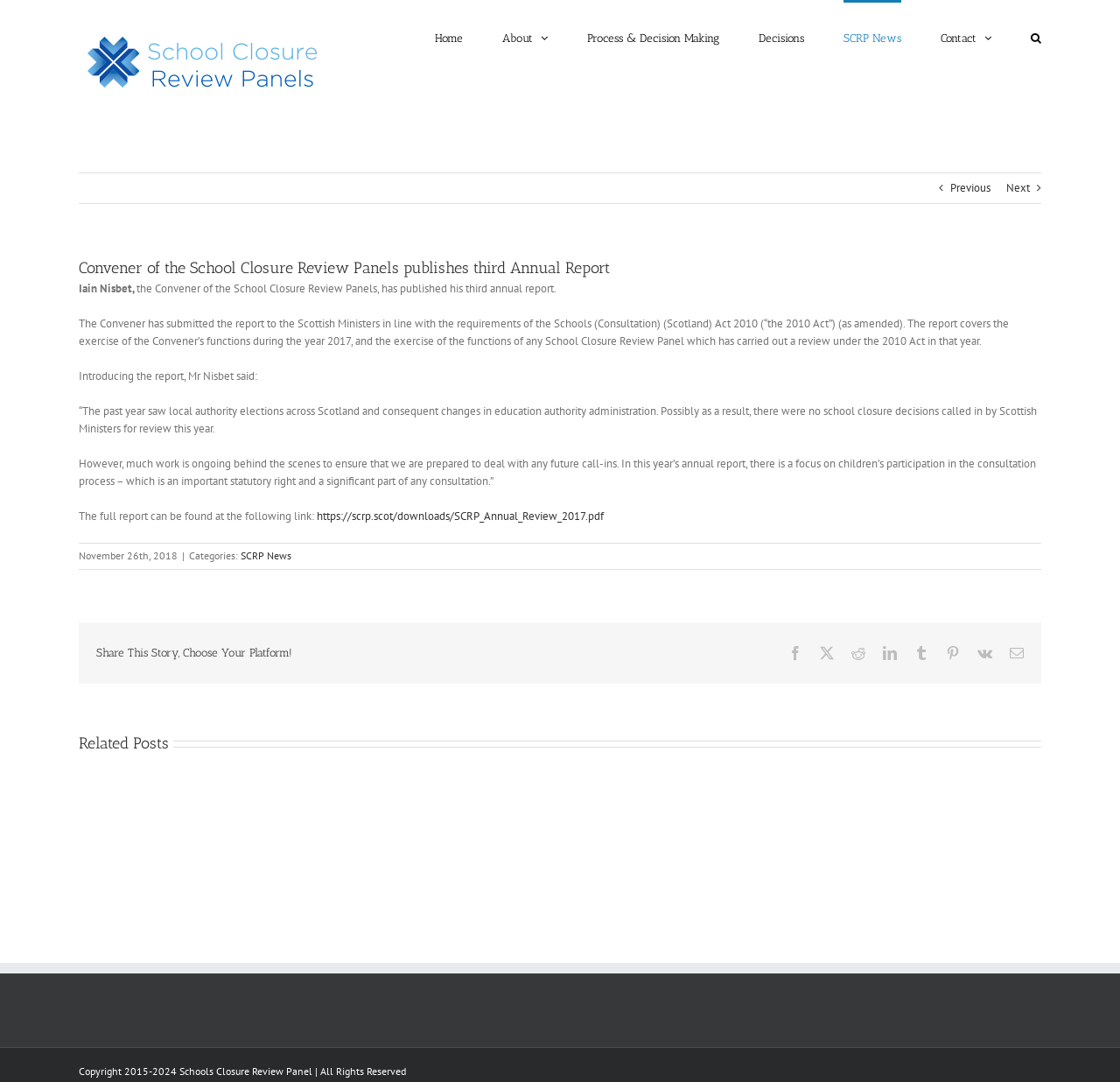Who is the Convener of the School Closure Review Panels?
Refer to the screenshot and respond with a concise word or phrase.

Iain Nisbet